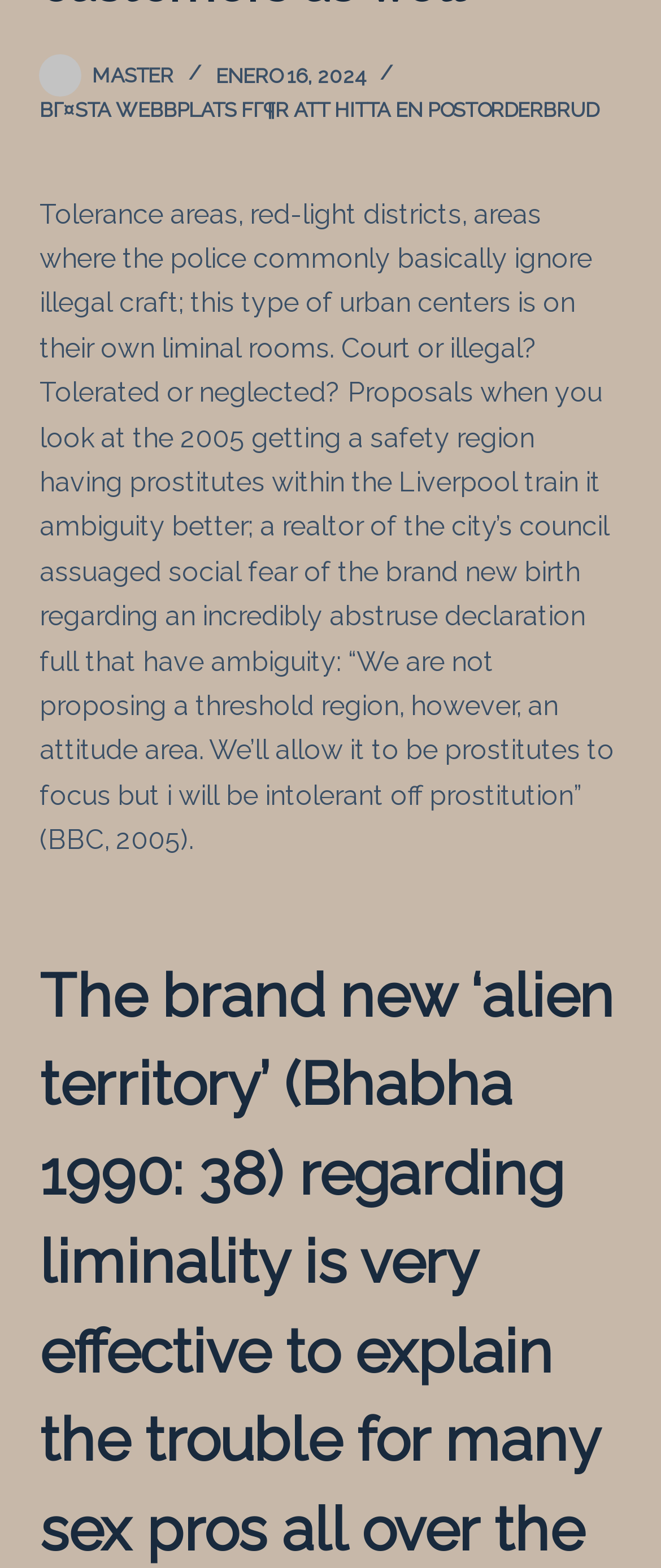Bounding box coordinates are specified in the format (top-left x, top-left y, bottom-right x, bottom-right y). All values are floating point numbers bounded between 0 and 1. Please provide the bounding box coordinate of the region this sentence describes: parent_node: MASTER

[0.06, 0.034, 0.124, 0.061]